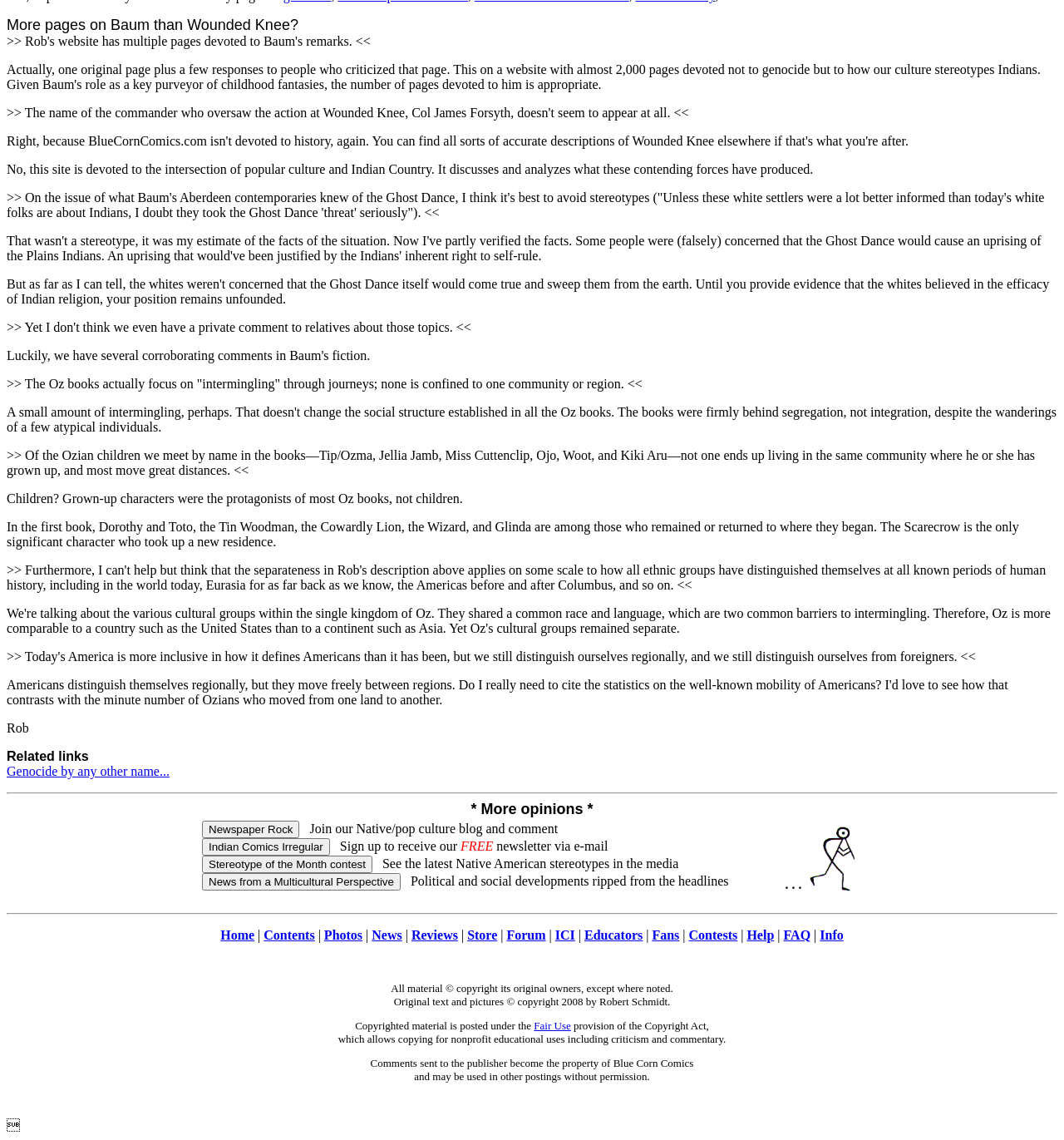Determine the bounding box coordinates for the region that must be clicked to execute the following instruction: "Click the 'Stereotype of the Month contest' button".

[0.19, 0.751, 0.35, 0.766]